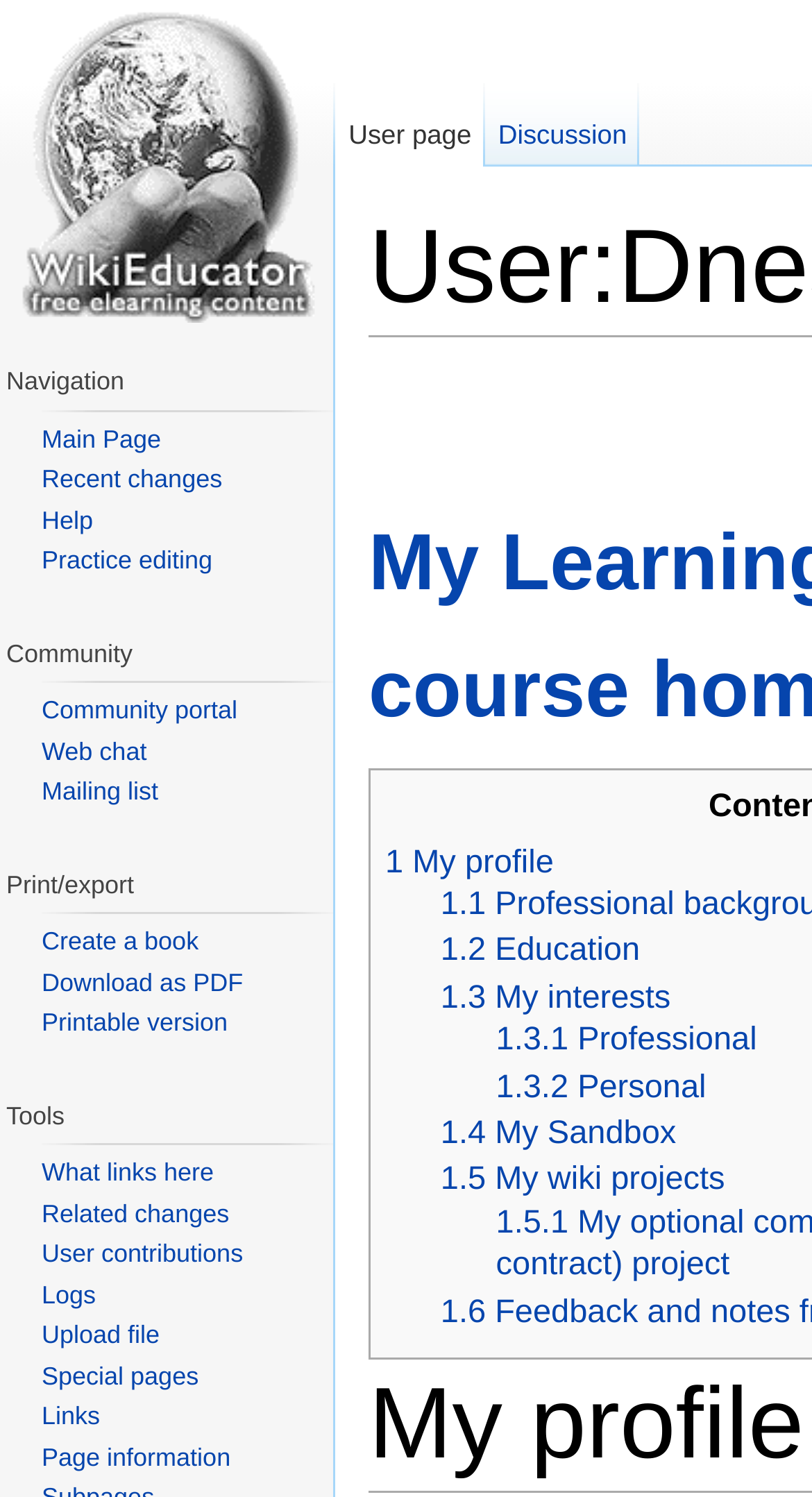Please identify the bounding box coordinates of the element on the webpage that should be clicked to follow this instruction: "Create a book". The bounding box coordinates should be given as four float numbers between 0 and 1, formatted as [left, top, right, bottom].

[0.051, 0.619, 0.245, 0.639]